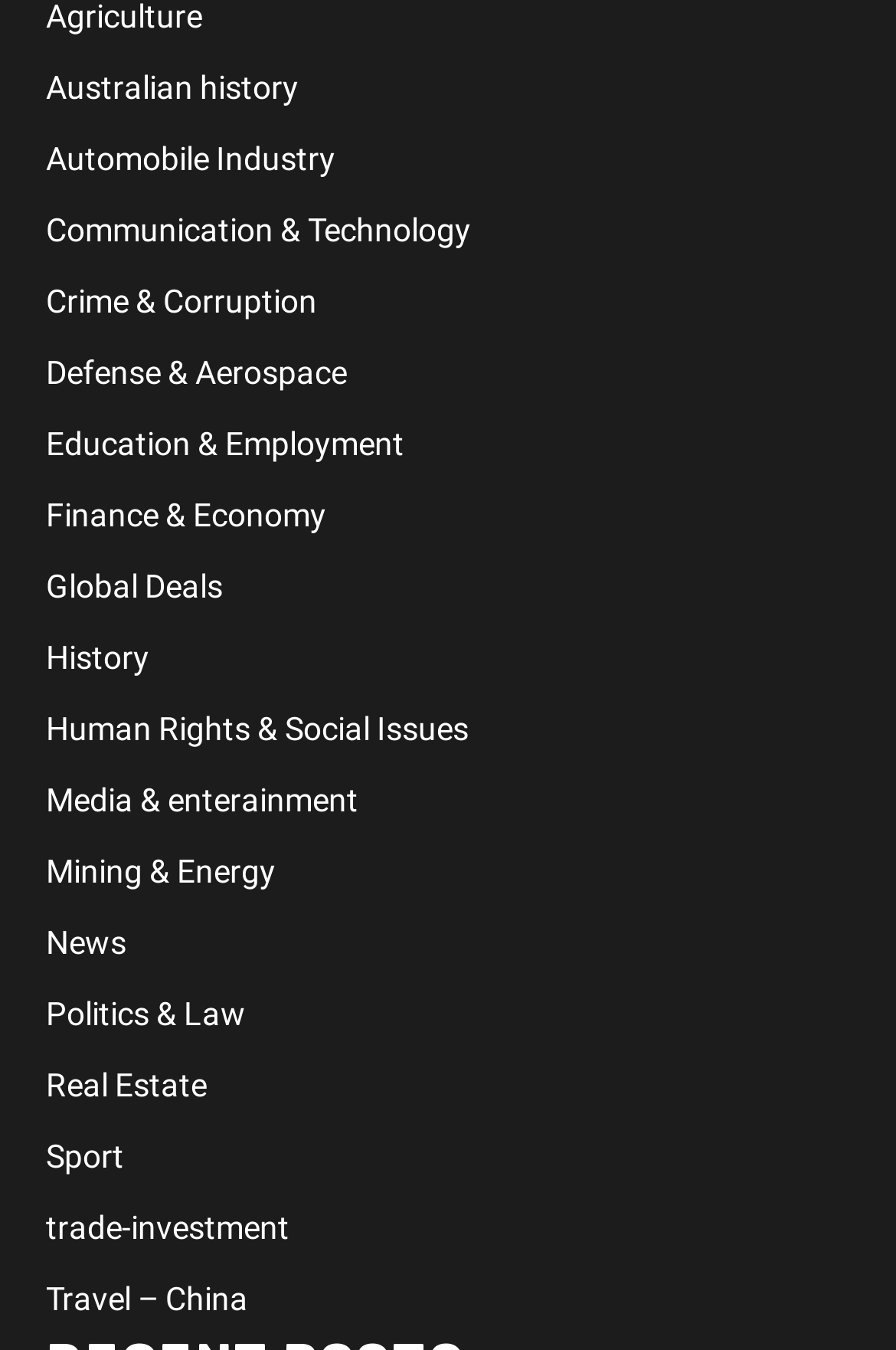Show me the bounding box coordinates of the clickable region to achieve the task as per the instruction: "view Help".

None